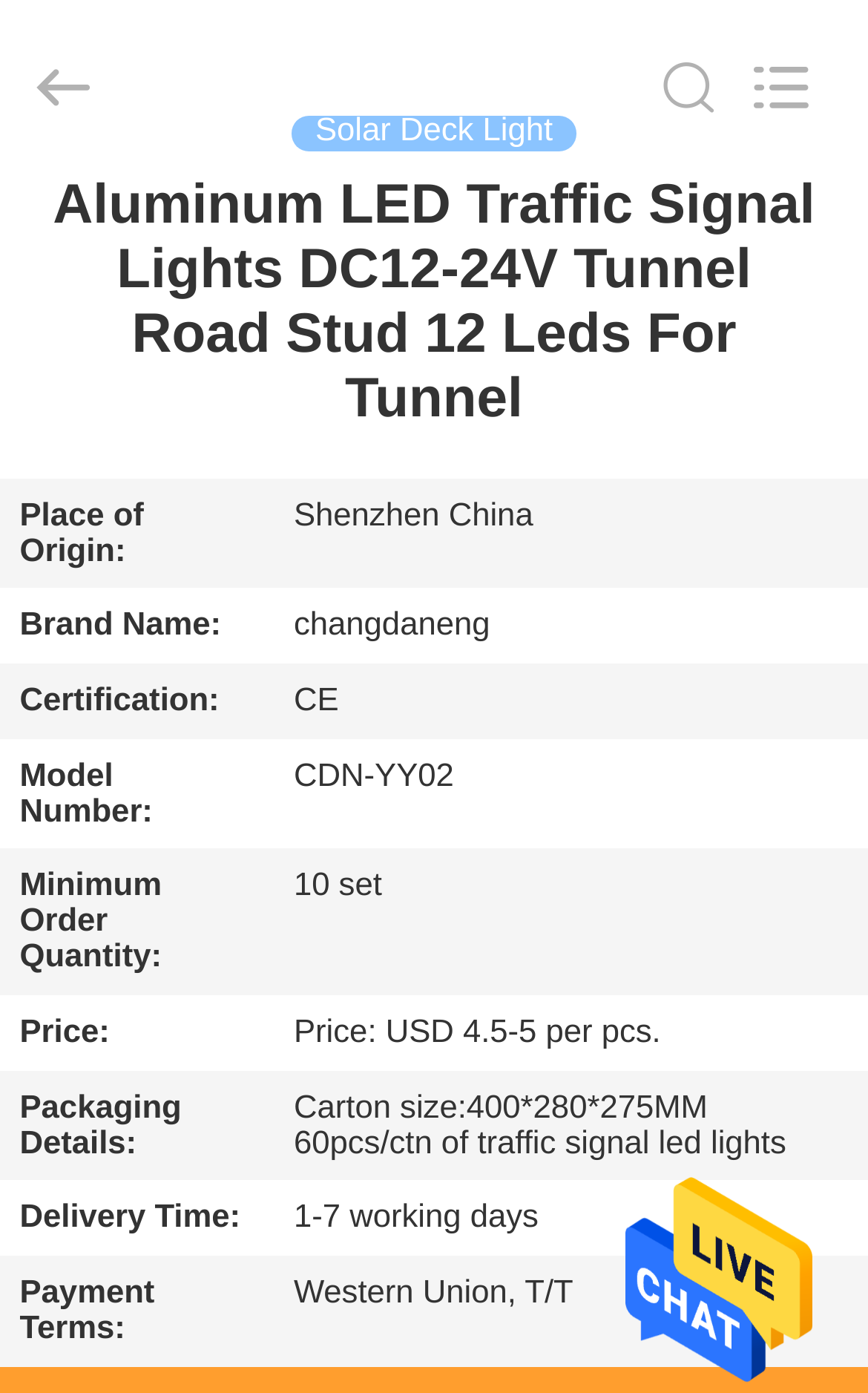Find and extract the text of the primary heading on the webpage.

Aluminum LED Traffic Signal Lights DC12-24V Tunnel Road Stud 12 Leds For Tunnel